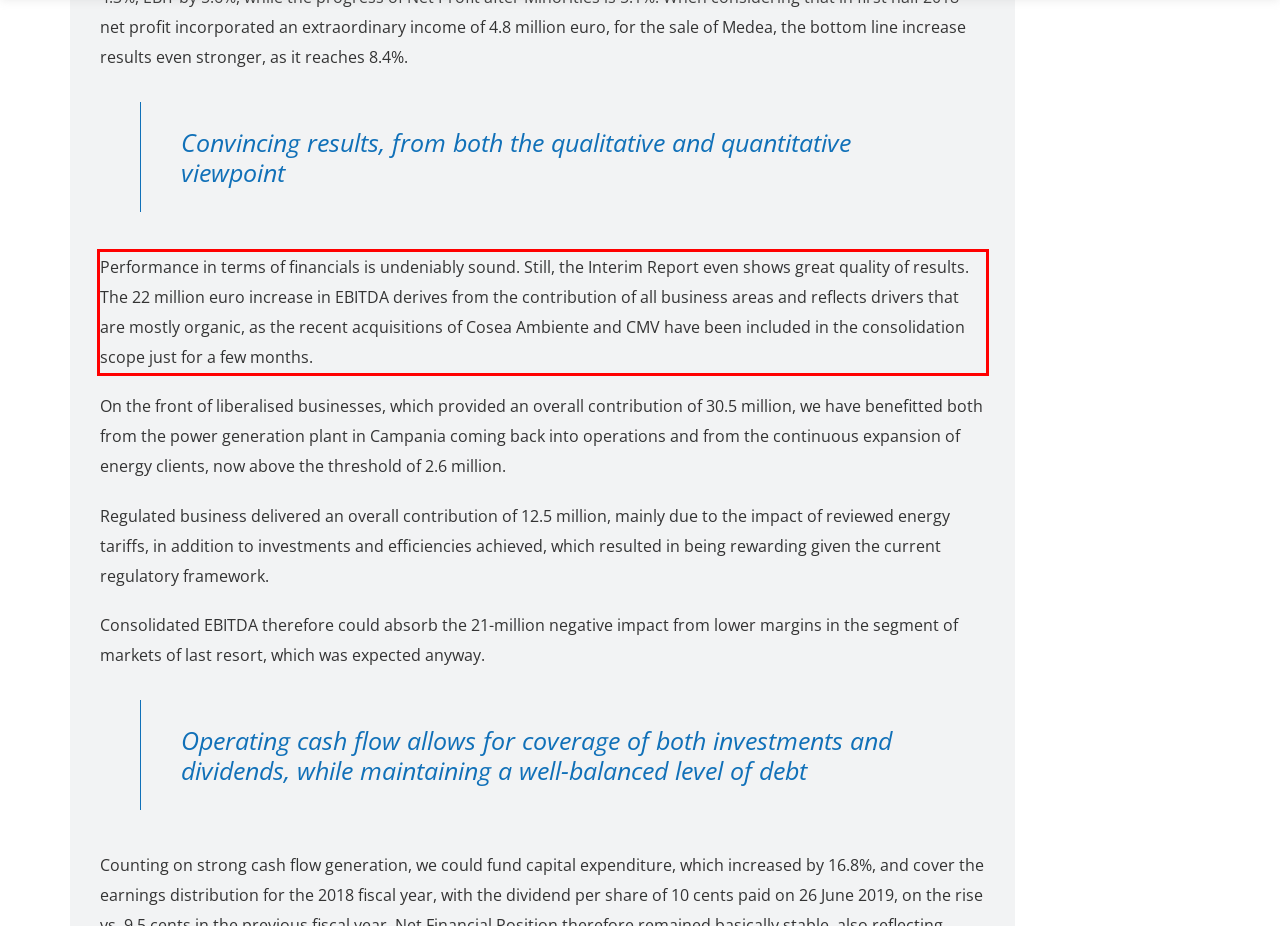Given a screenshot of a webpage, identify the red bounding box and perform OCR to recognize the text within that box.

Performance in terms of financials is undeniably sound. Still, the Interim Report even shows great quality of results. The 22 million euro increase in EBITDA derives from the contribution of all business areas and reflects drivers that are mostly organic, as the recent acquisitions of Cosea Ambiente and CMV have been included in the consolidation scope just for a few months.